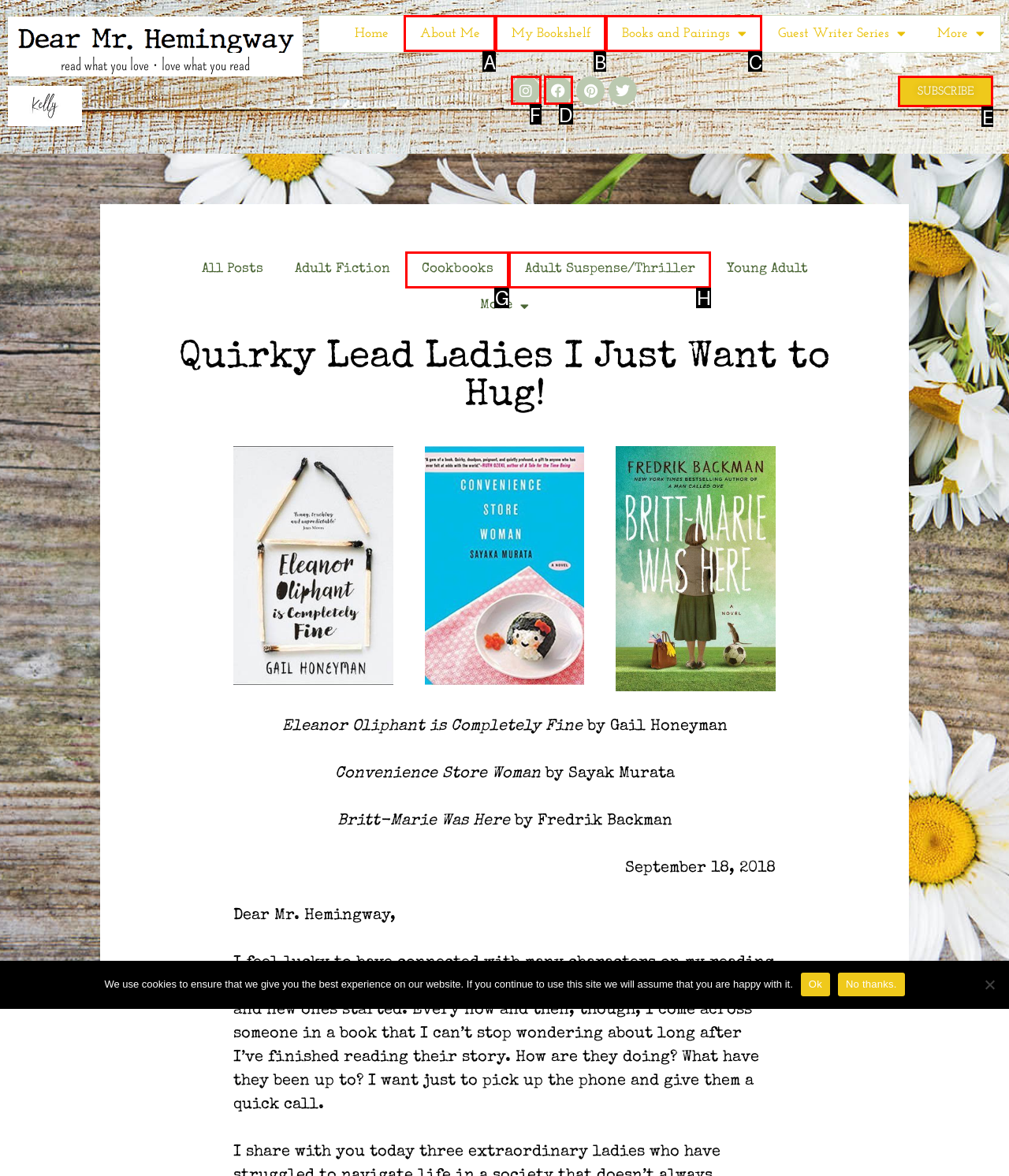From the available options, which lettered element should I click to complete this task: Visit the 'Instagram' page?

F